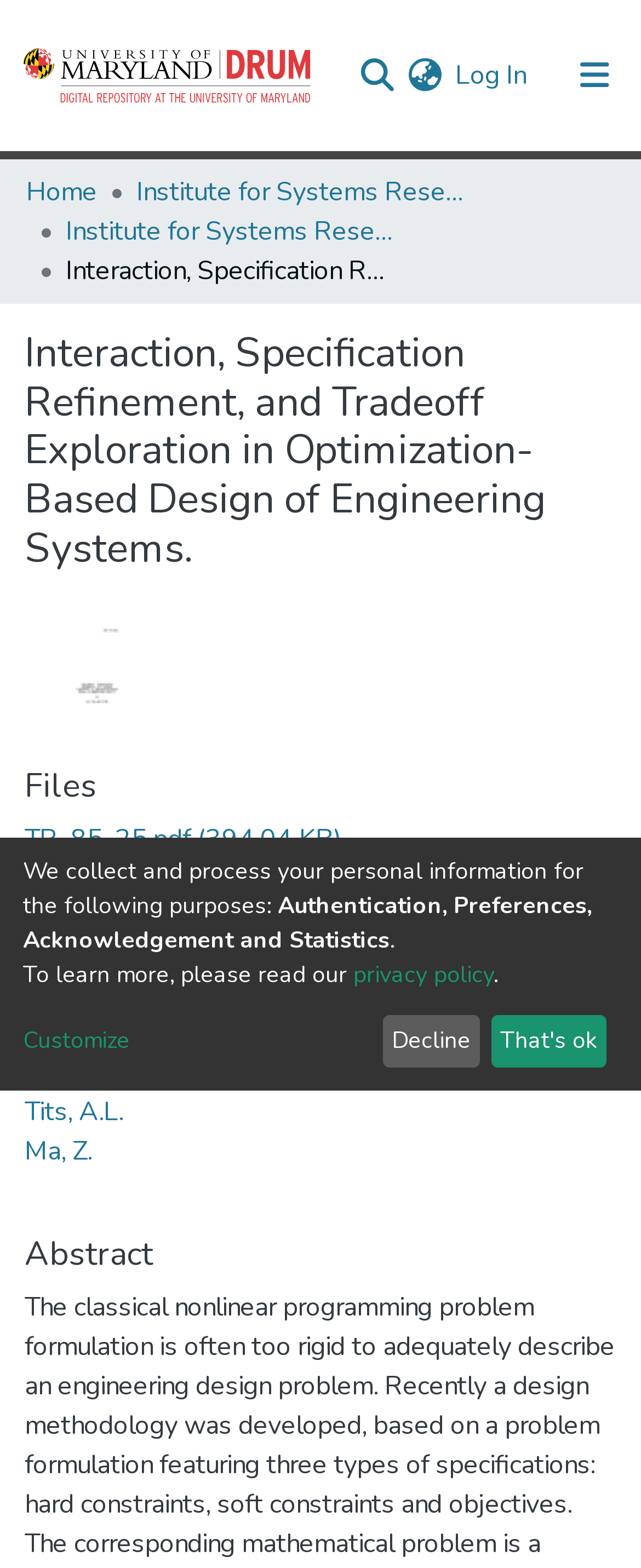What is the name of the institute?
Using the image, answer in one word or phrase.

Institute for Systems Research